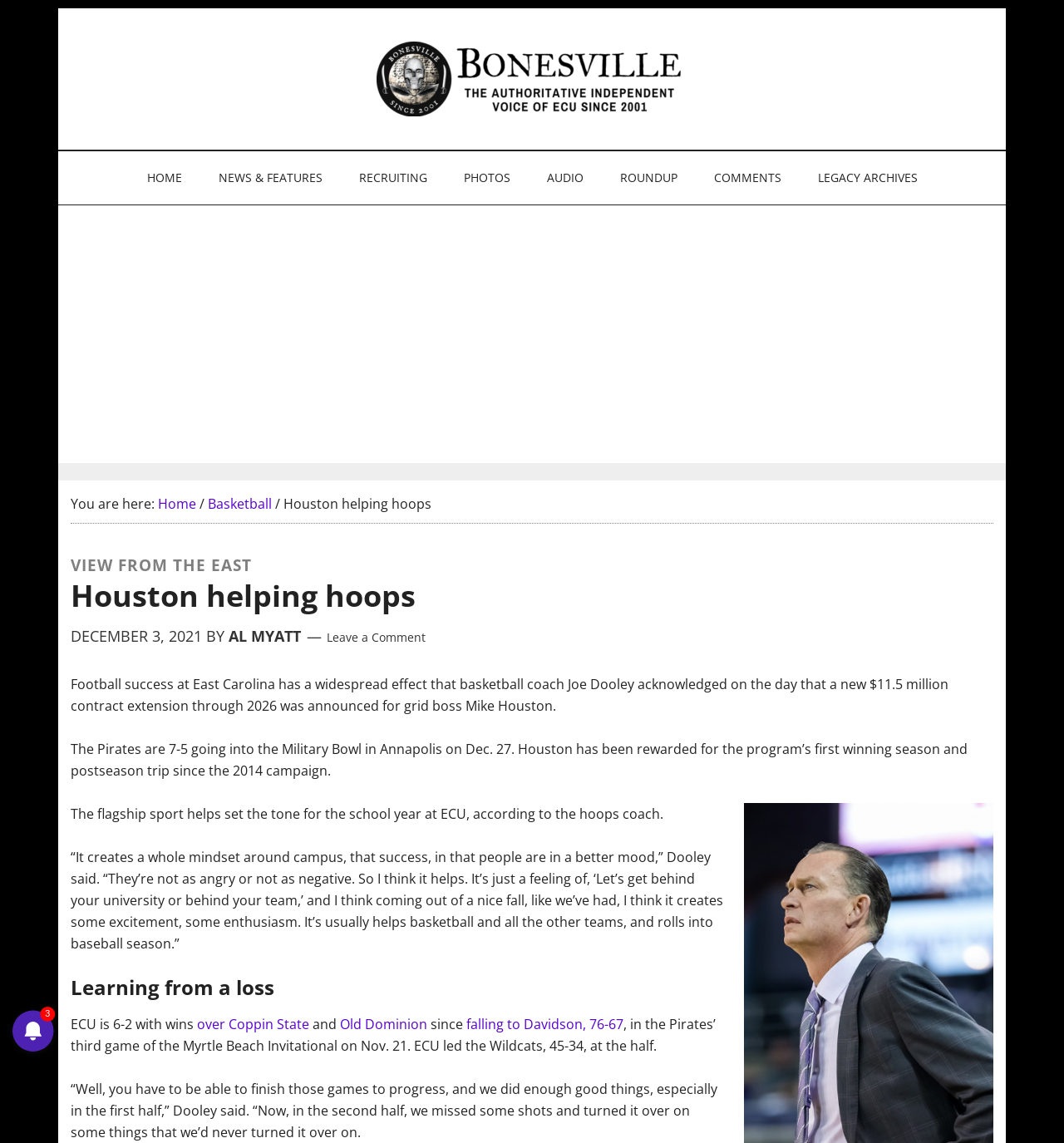Using a single word or phrase, answer the following question: 
How many wins does ECU have according to the article?

6-2